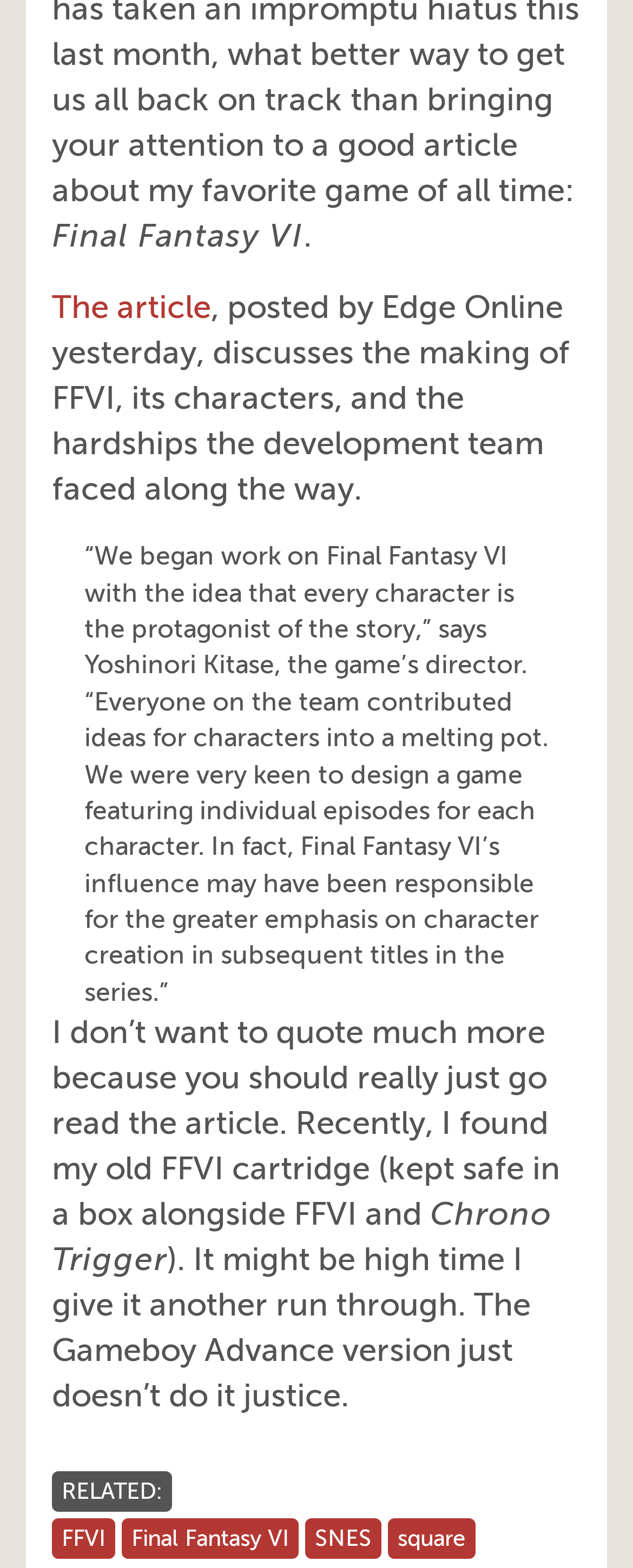Who is the director of Final Fantasy VI?
Carefully analyze the image and provide a thorough answer to the question.

The director of Final Fantasy VI is mentioned in the blockquote section, where Yoshinori Kitase is quoted as saying 'We began work on Final Fantasy VI with the idea that every character is the protagonist of the story...'.